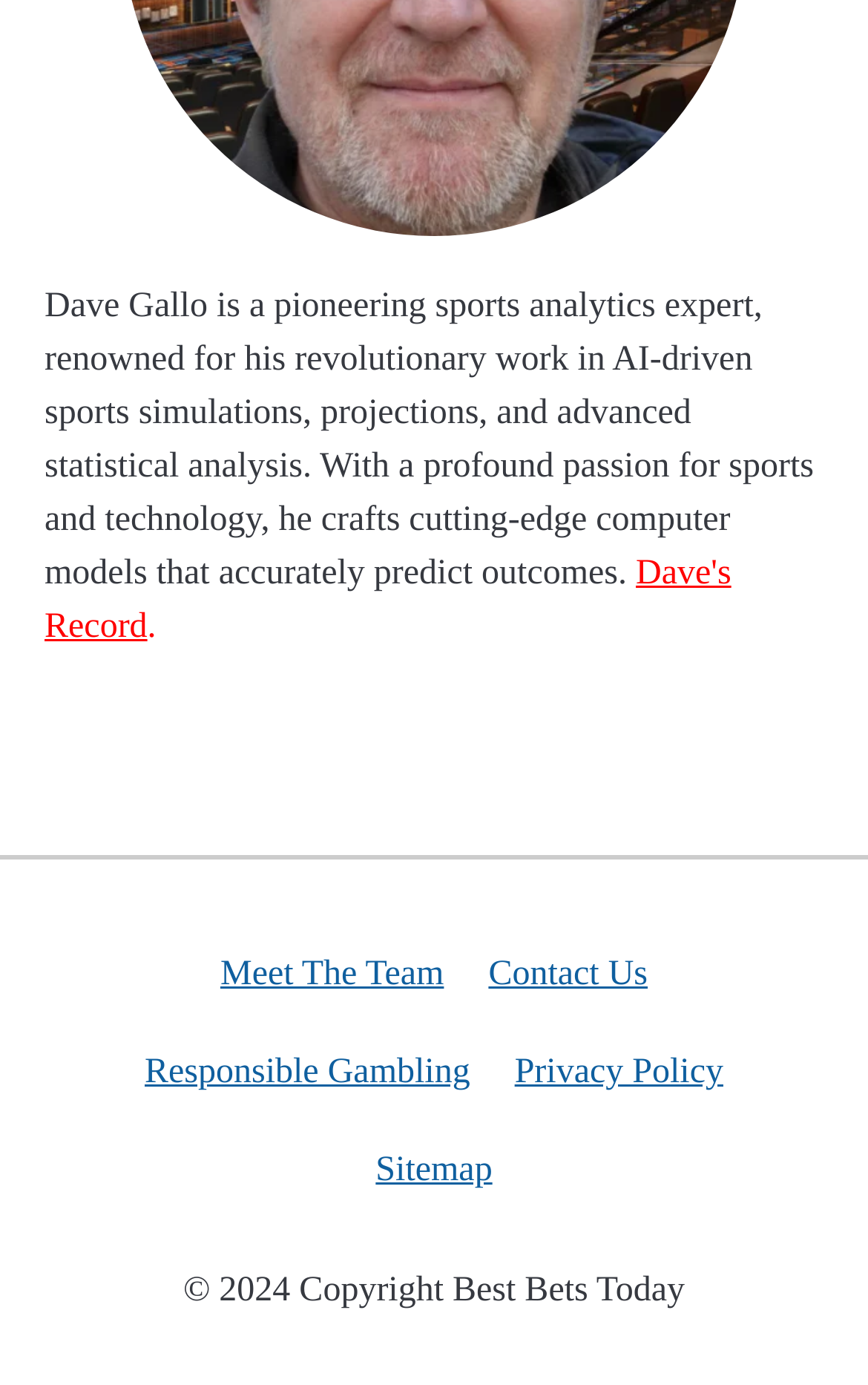Locate the bounding box of the UI element with the following description: "Sitemap".

[0.433, 0.831, 0.567, 0.859]